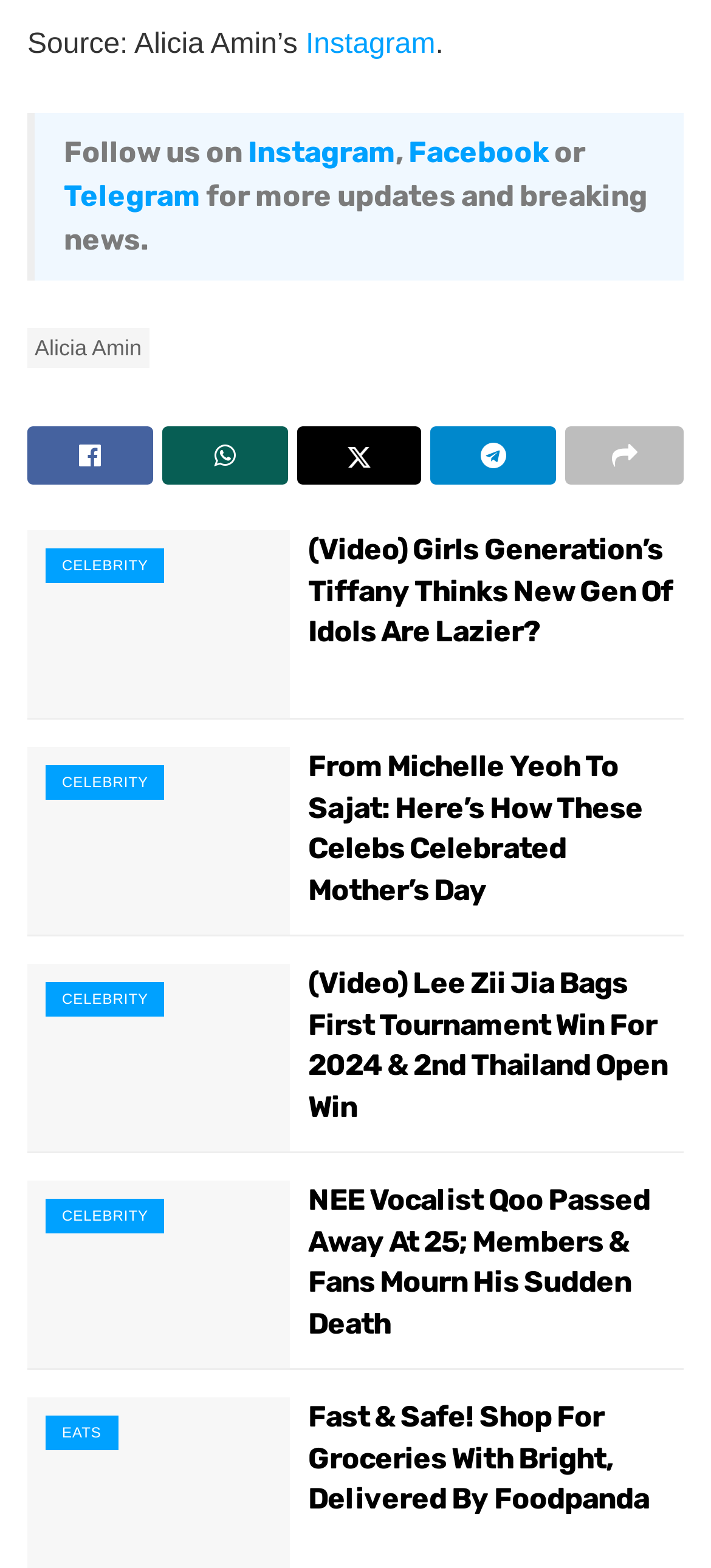Please identify the coordinates of the bounding box for the clickable region that will accomplish this instruction: "Read the news about Lee Zii Jia’s tournament win".

[0.433, 0.615, 0.962, 0.719]